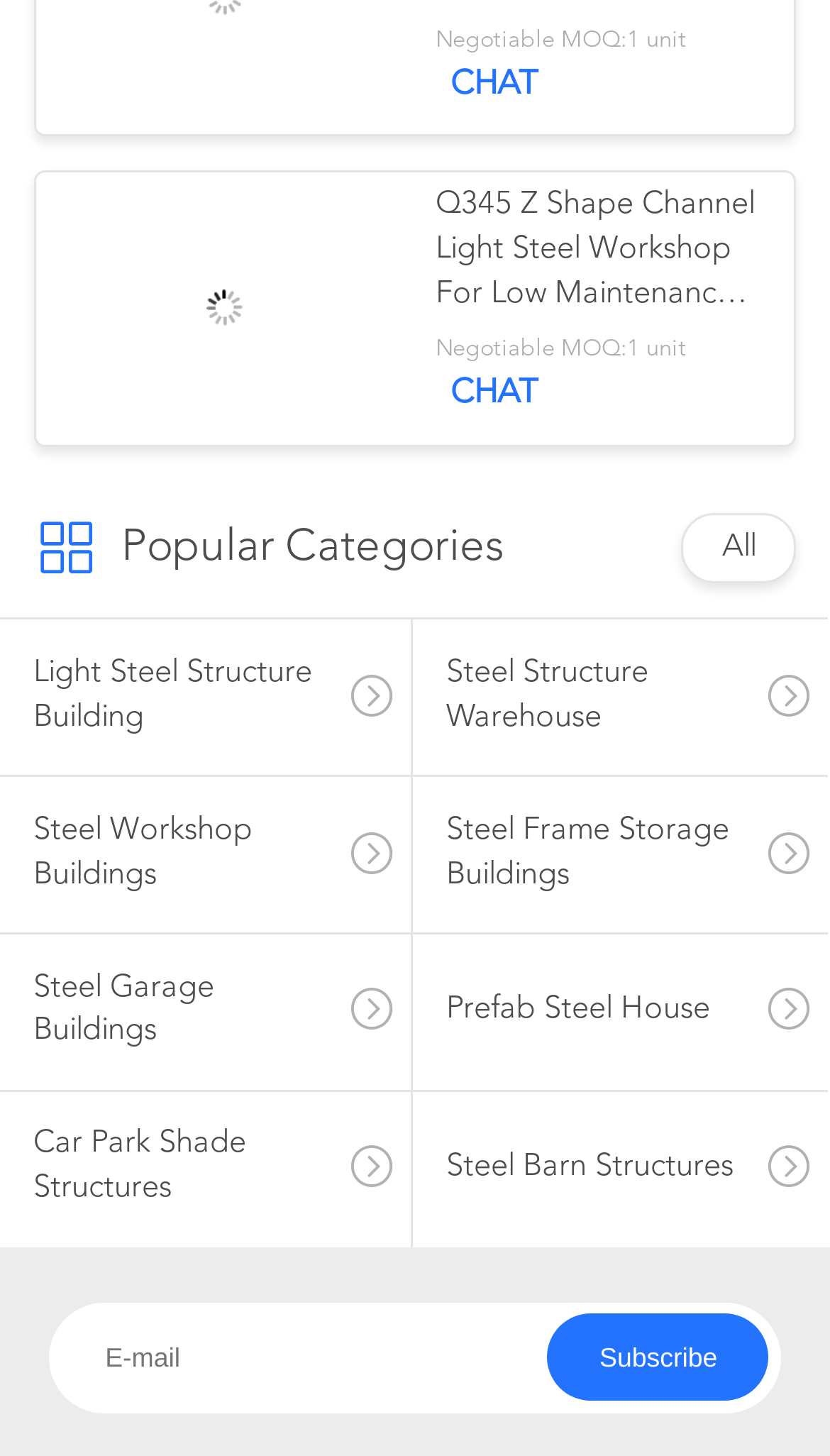Please provide the bounding box coordinates for the element that needs to be clicked to perform the following instruction: "subscribe to the newsletter". The coordinates should be given as four float numbers between 0 and 1, i.e., [left, top, right, bottom].

[0.66, 0.902, 0.927, 0.963]